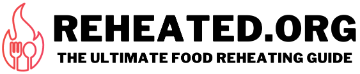Refer to the image and answer the question with as much detail as possible: What elements are included in the stylized graphic?

The stylized graphic accompanying the text includes elements representing cooking, such as flames and utensils, visually reinforcing the site's focus on kitchen-related topics.